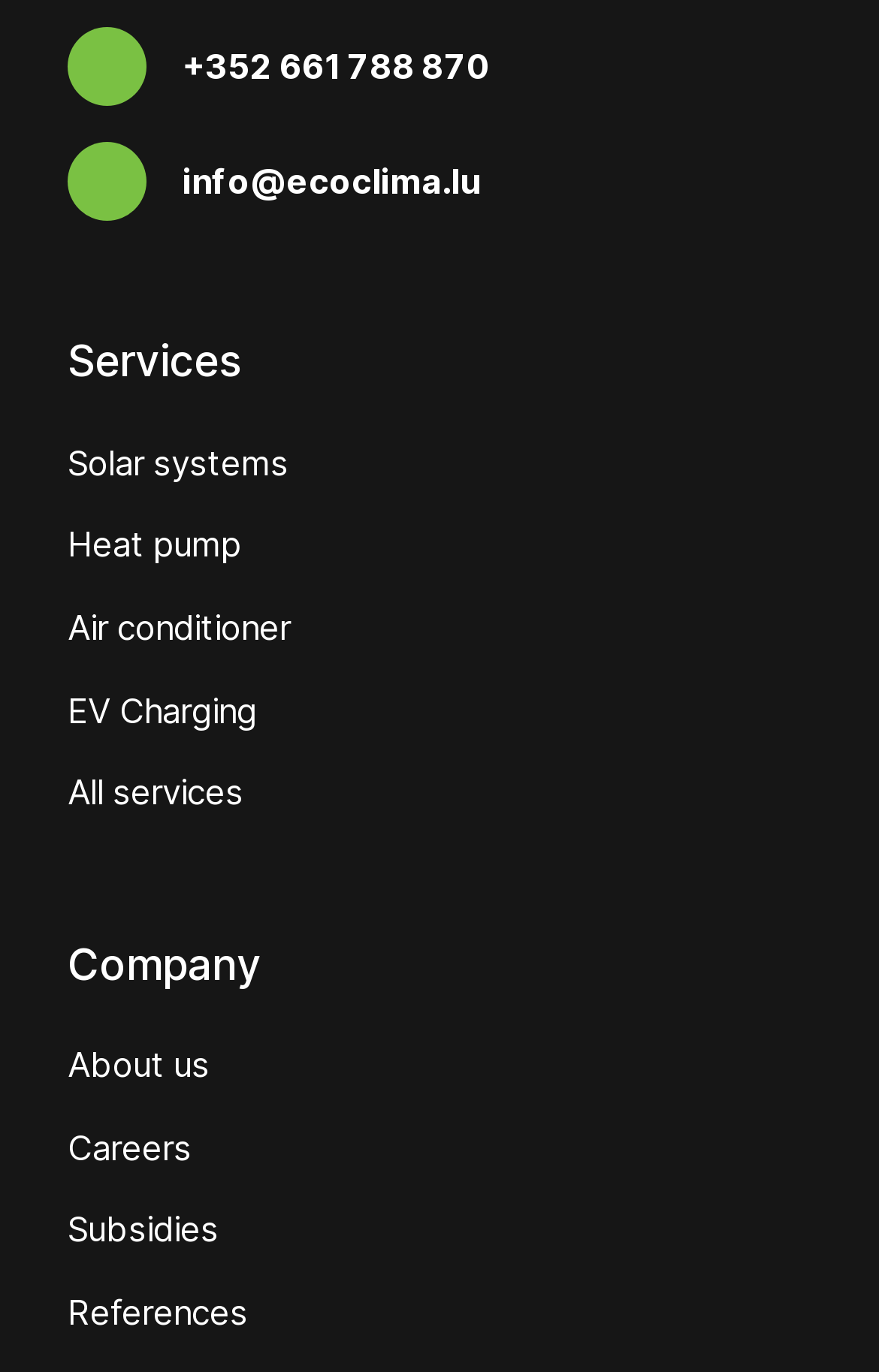Please specify the bounding box coordinates of the clickable region to carry out the following instruction: "Call the company". The coordinates should be four float numbers between 0 and 1, in the format [left, top, right, bottom].

[0.208, 0.032, 0.559, 0.064]